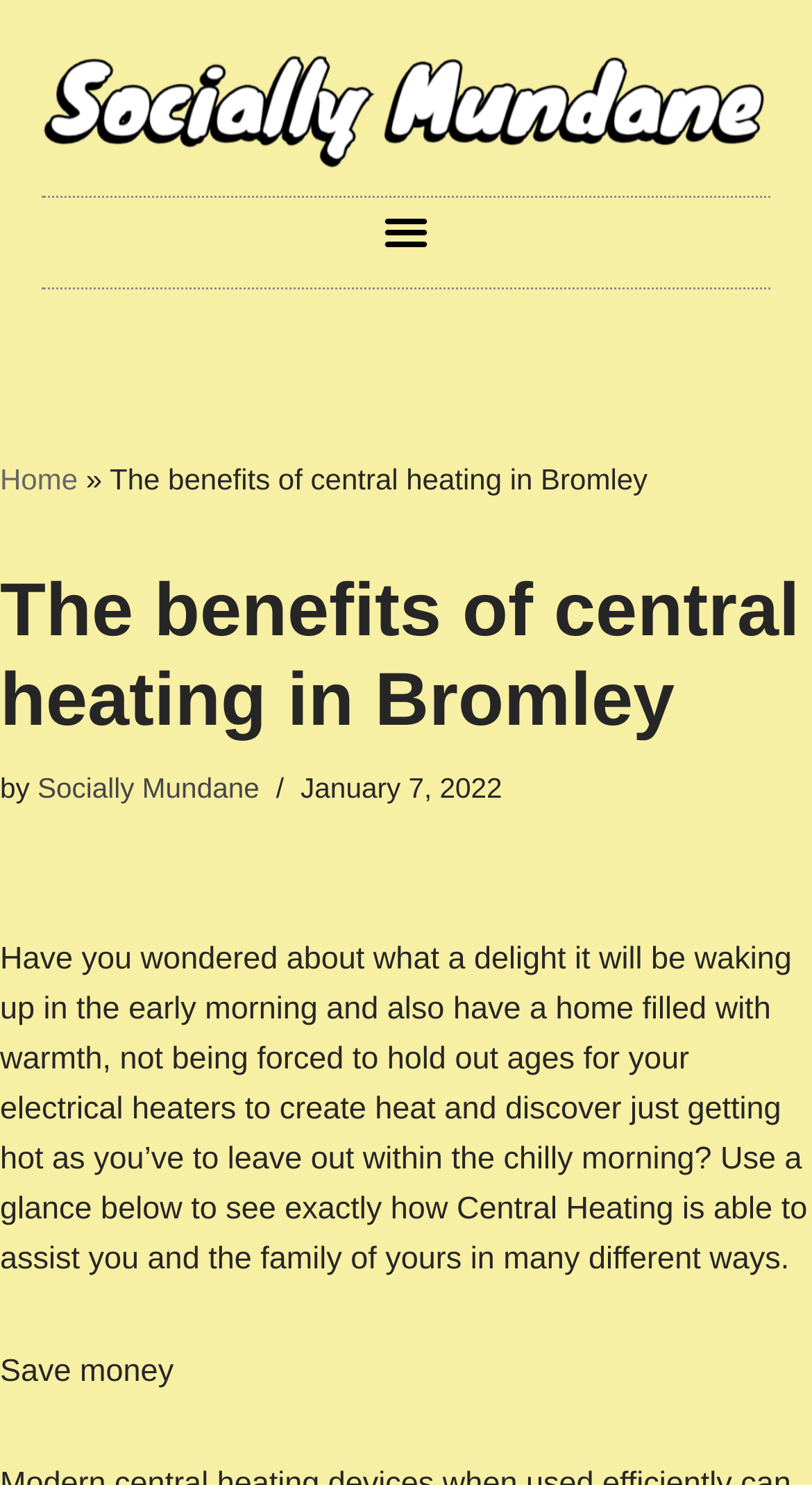Please answer the following query using a single word or phrase: 
Who is the author of this article?

Socially Mundane